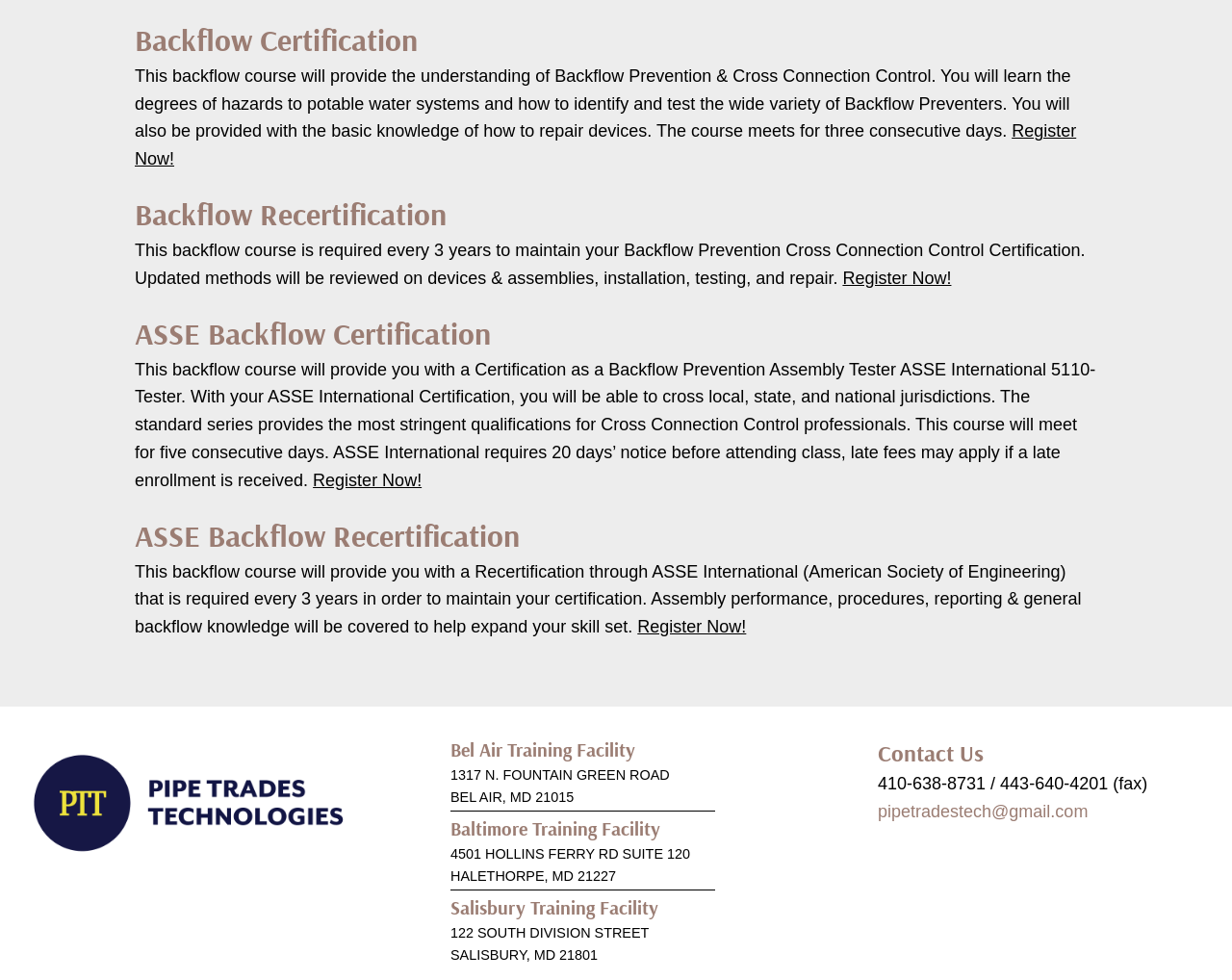Find the bounding box coordinates of the UI element according to this description: "Register Now!".

[0.517, 0.63, 0.606, 0.649]